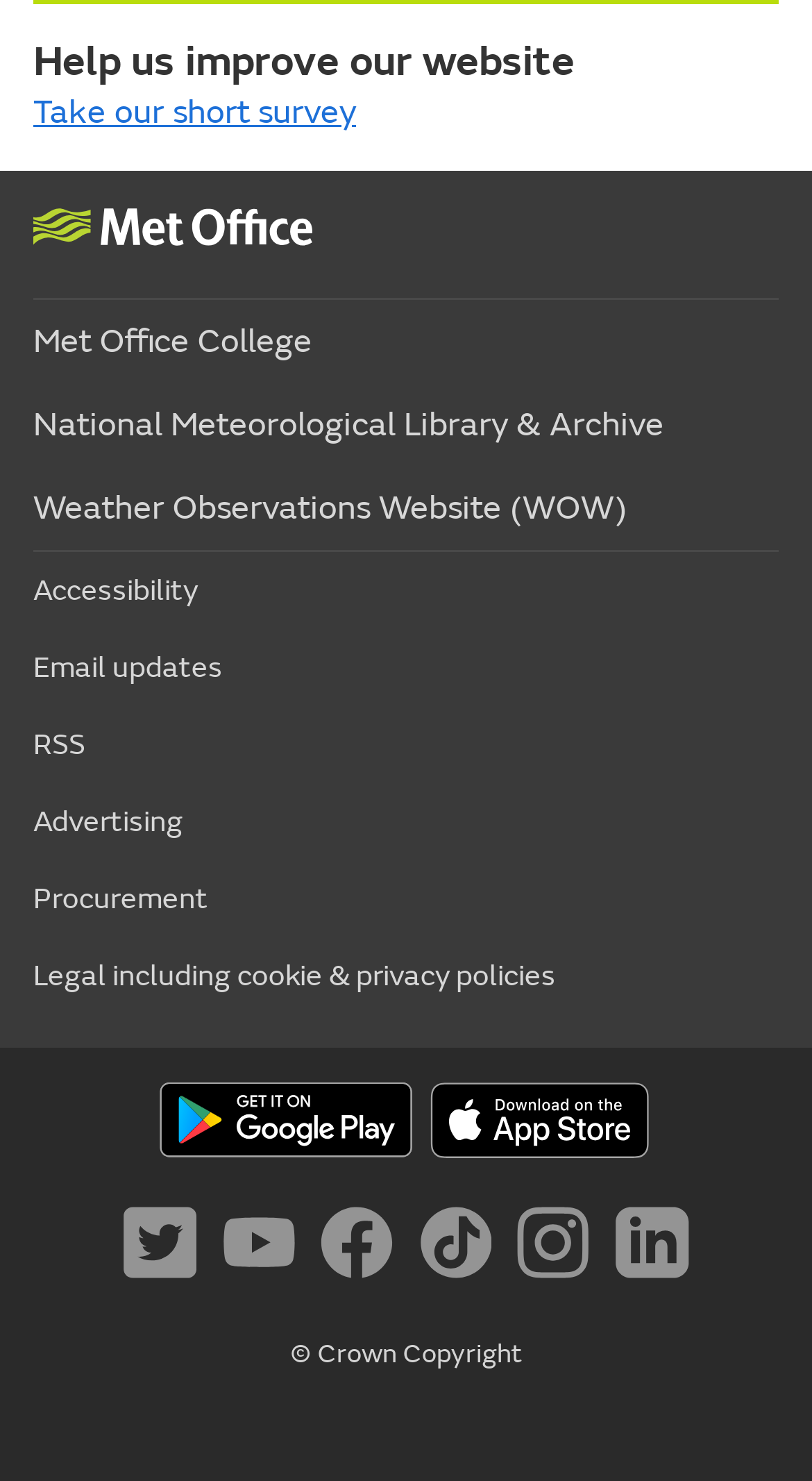What is the name of the organization associated with the website?
Give a detailed response to the question by analyzing the screenshot.

The image 'Met Office' and the link 'Met Office College' suggest that the organization associated with the website is the Met Office.